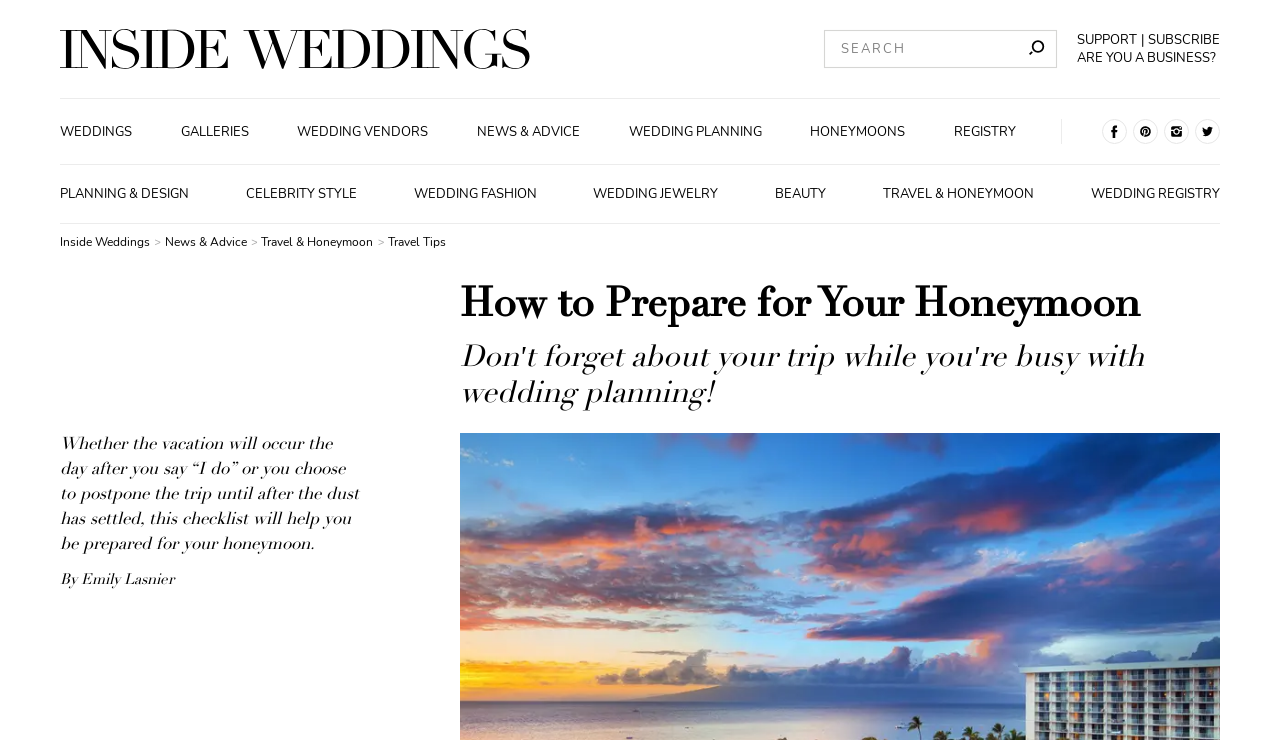Who is the author of this webpage's content?
Using the image, give a concise answer in the form of a single word or short phrase.

Emily Lasnier